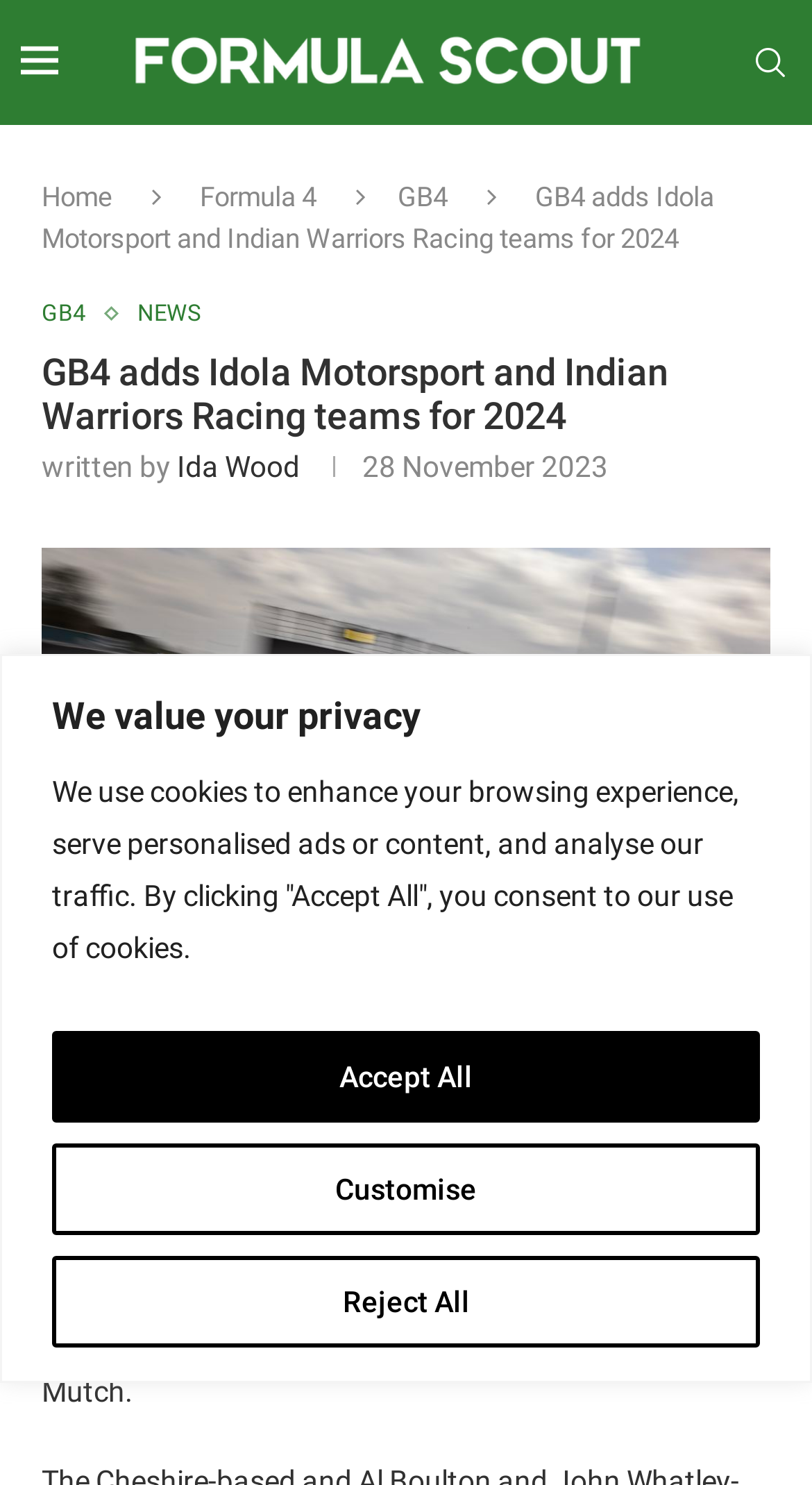What is the name of the photographer mentioned in the article?
Please respond to the question with a detailed and well-explained answer.

The article mentions 'Photo: Jakob Ebrey Photography' as the caption of the image, indicating that Jakob Ebrey is the photographer.